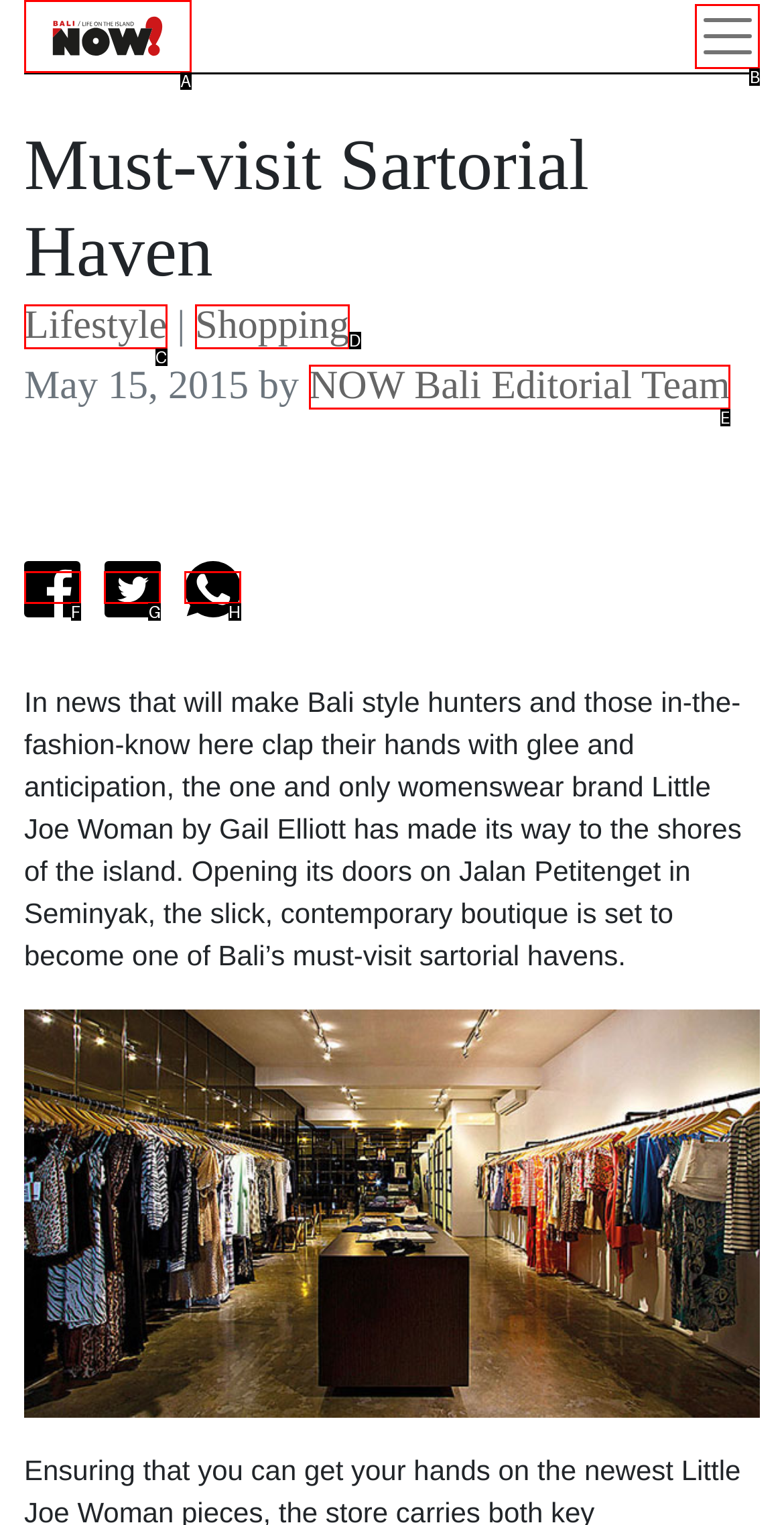Select the letter of the UI element you need to click to complete this task: Read the news.

None